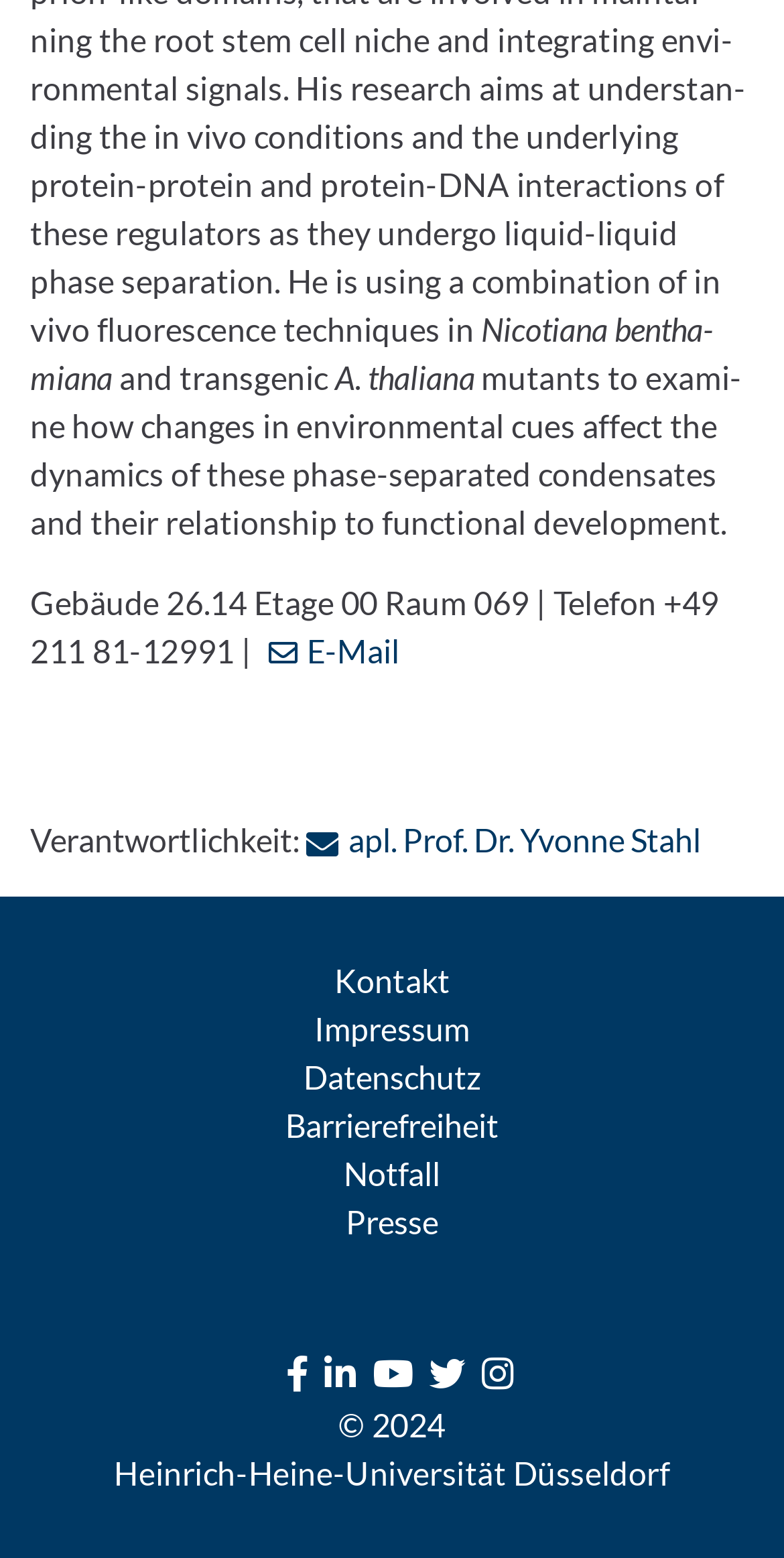Pinpoint the bounding box coordinates of the clickable area needed to execute the instruction: "Check Impressum". The coordinates should be specified as four float numbers between 0 and 1, i.e., [left, top, right, bottom].

[0.401, 0.648, 0.599, 0.672]